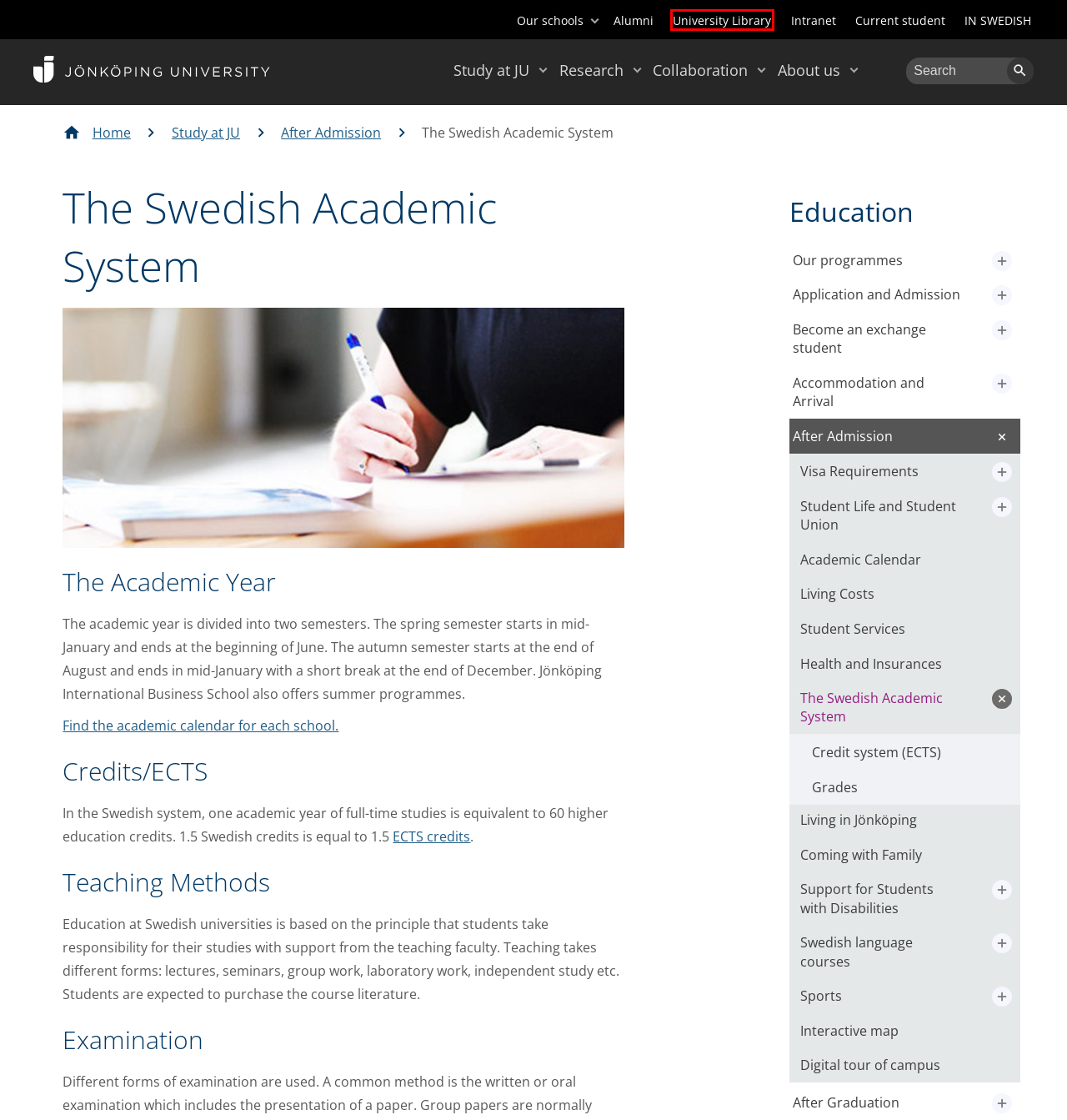Given a screenshot of a webpage with a red bounding box highlighting a UI element, determine which webpage description best matches the new webpage that appears after clicking the highlighted element. Here are the candidates:
A. Visa Requirements - Education - Jönköping University
B. Our programmes - Education - Jönköping University
C. Application and Admission - Education - Jönköping University
D. University Library
E. Become an exchange student - Education - Jönköping University
F. Log in - Jönköping University
G. Digital tour of campus - Education - Jönköping University
H. Living in Jönköping - Education - Jönköping University

D